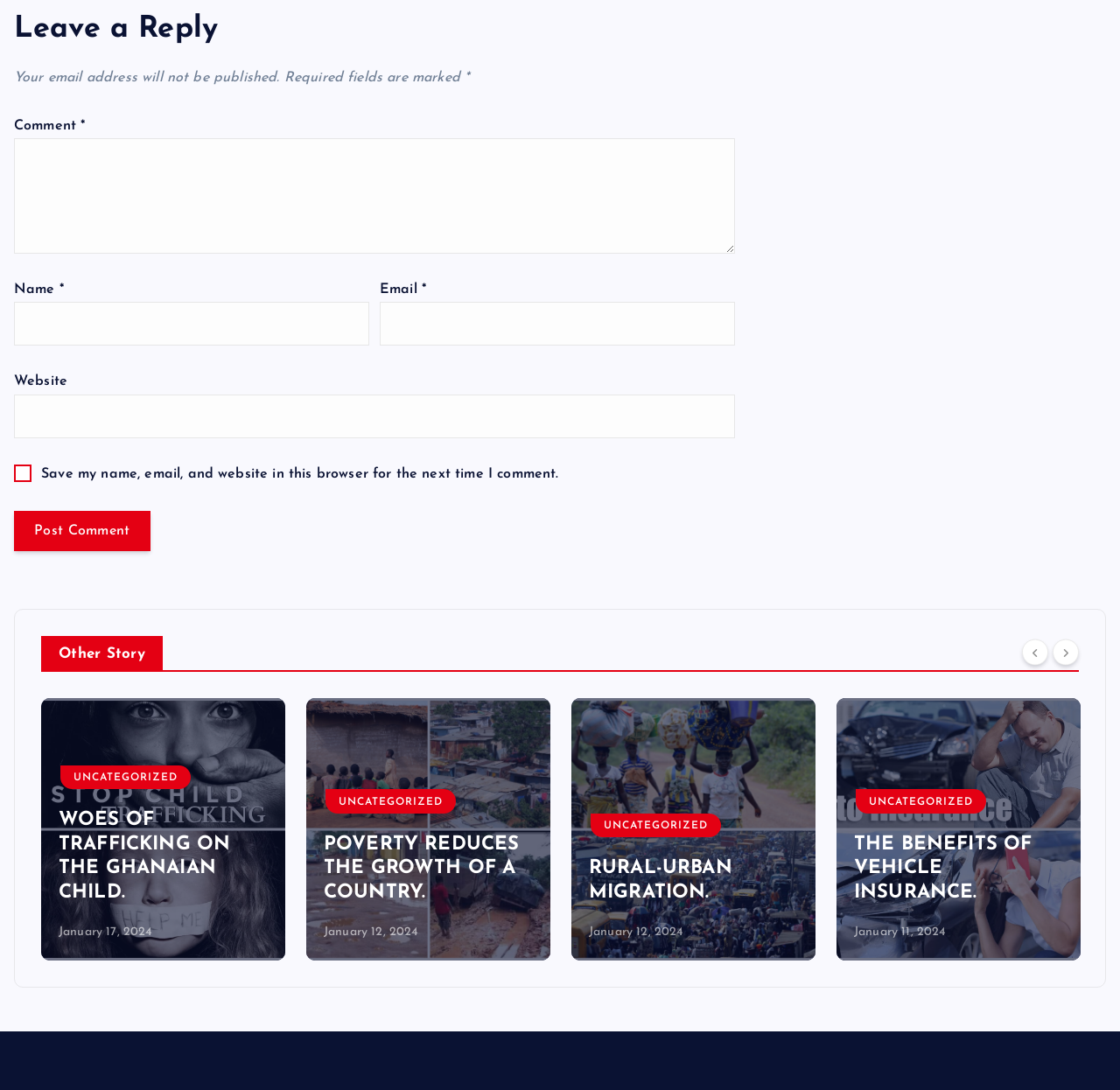Based on the description "AFCON 2023!", find the bounding box of the specified UI element.

[0.289, 0.809, 0.403, 0.828]